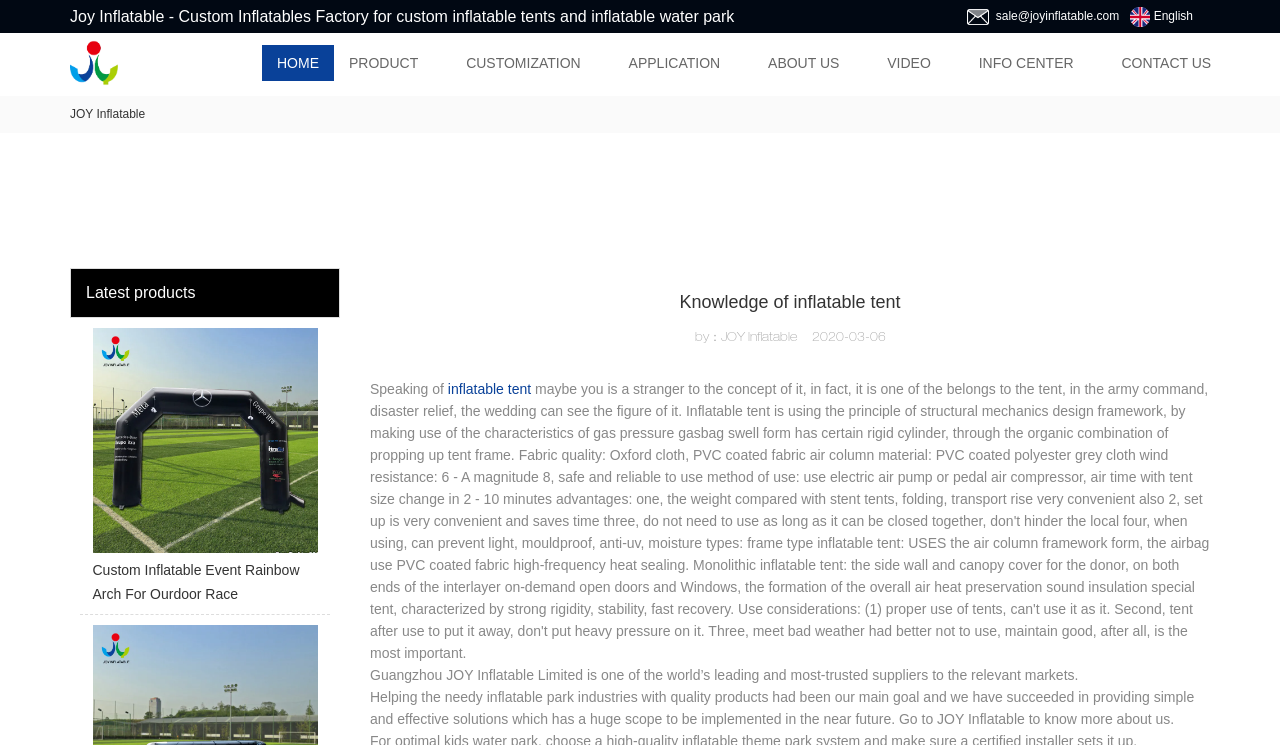How many main navigation links are there?
Based on the screenshot, provide your answer in one word or phrase.

9